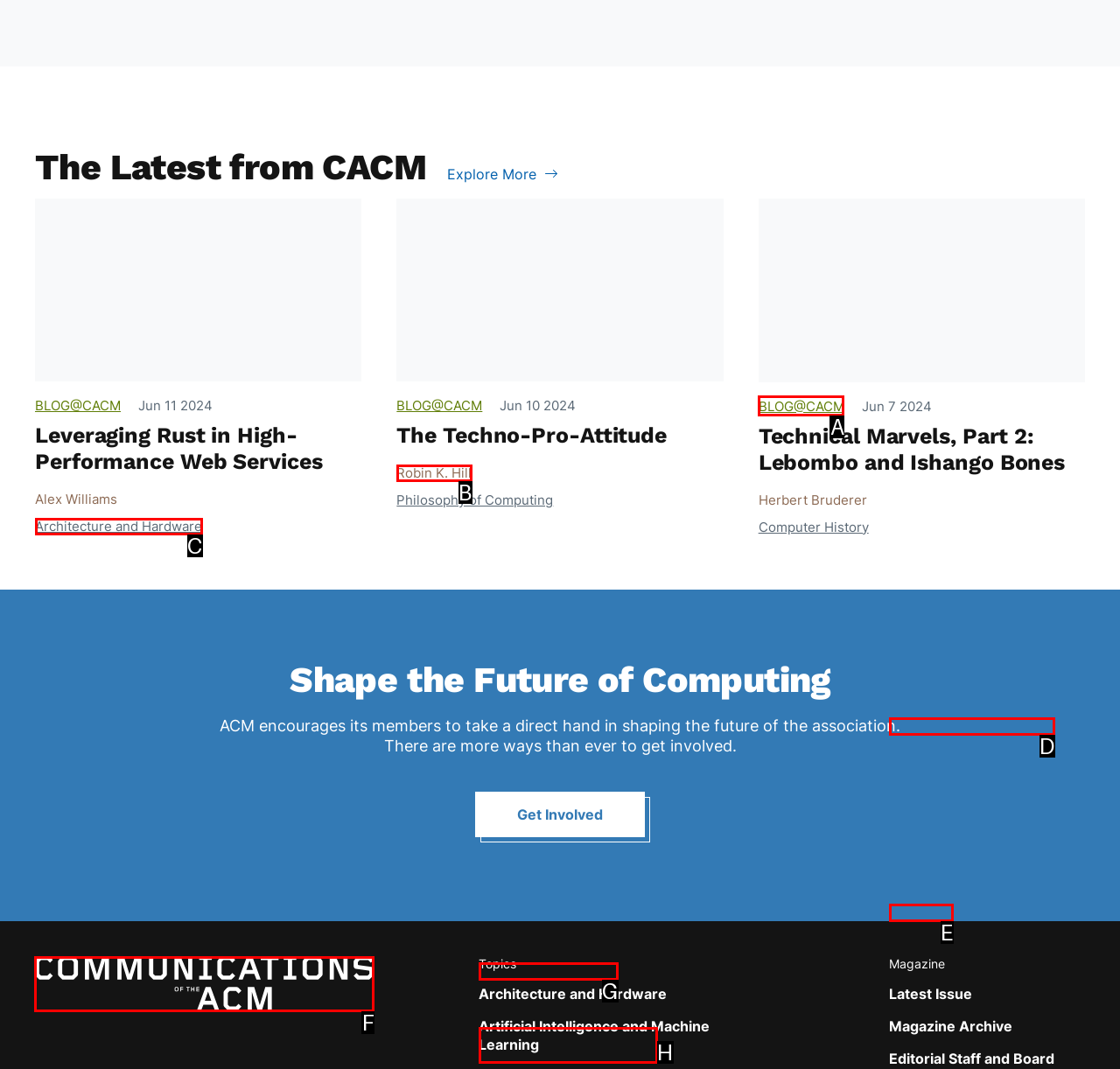To achieve the task: Go to the home page, indicate the letter of the correct choice from the provided options.

F